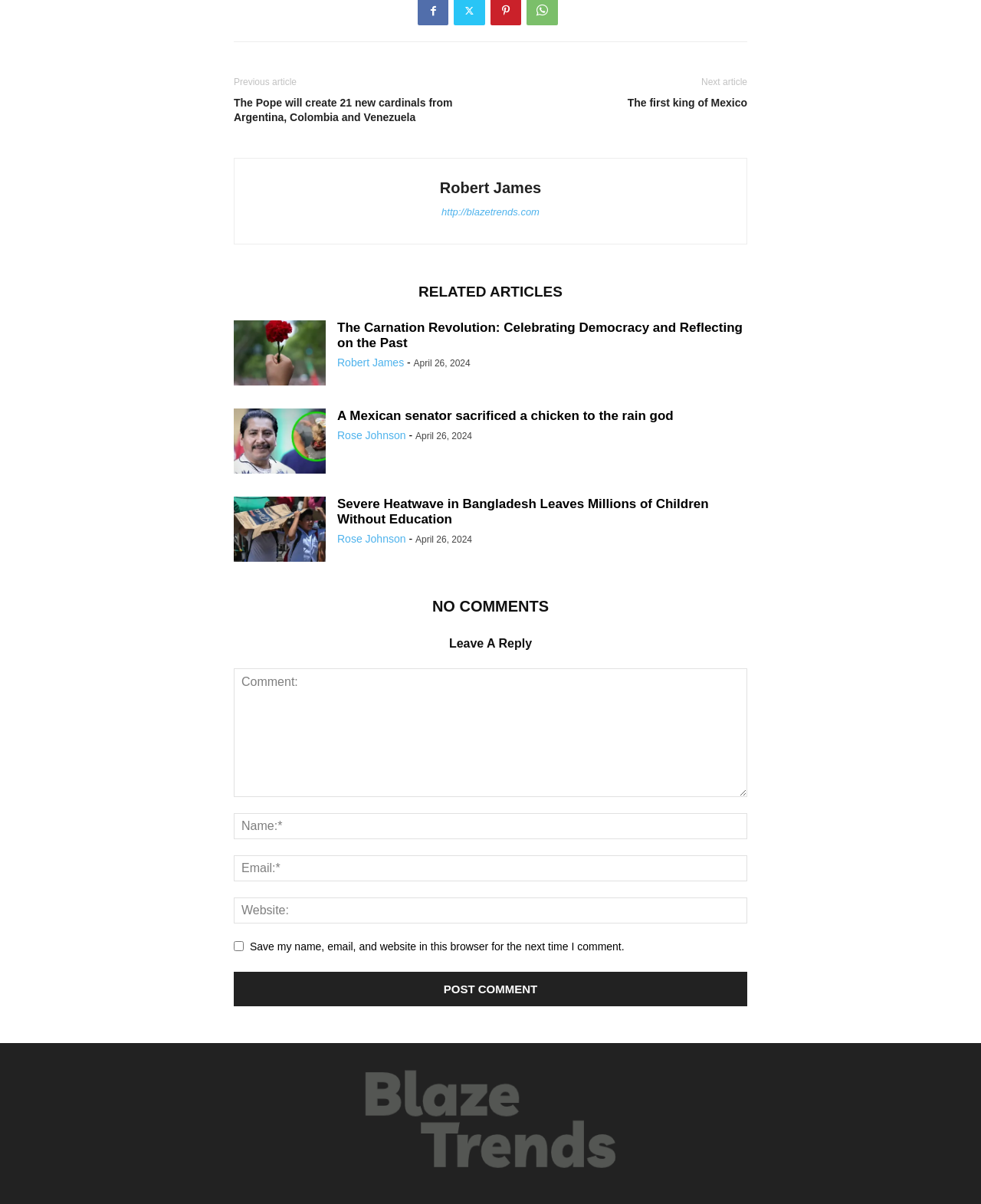Determine the bounding box coordinates of the region I should click to achieve the following instruction: "Click on the 'Previous article' link". Ensure the bounding box coordinates are four float numbers between 0 and 1, i.e., [left, top, right, bottom].

[0.238, 0.064, 0.302, 0.073]